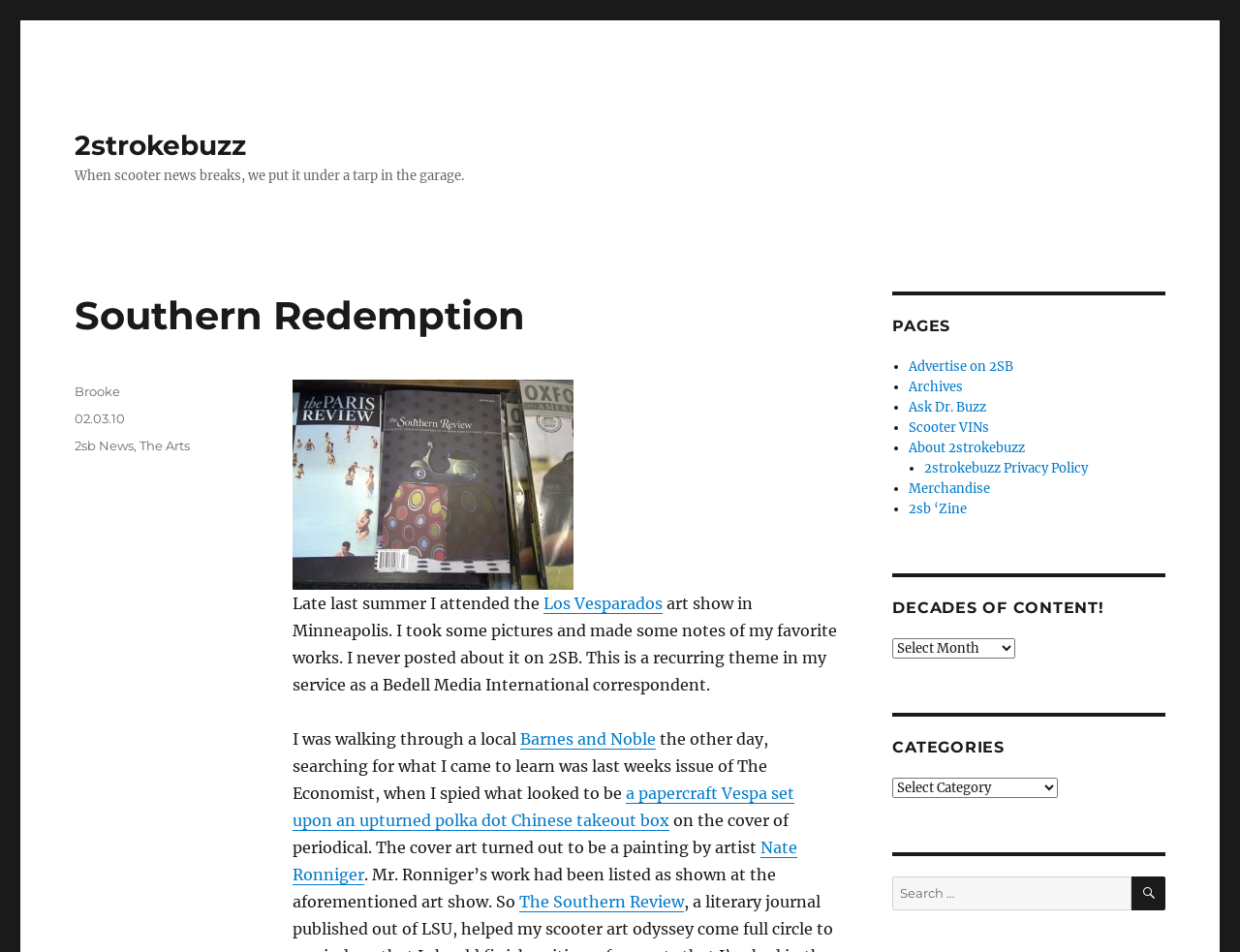Carefully examine the image and provide an in-depth answer to the question: How many categories are listed in the footer section?

I counted the number of categories listed in the footer section, which are '2sb News' and 'The Arts', so there are 2 categories.